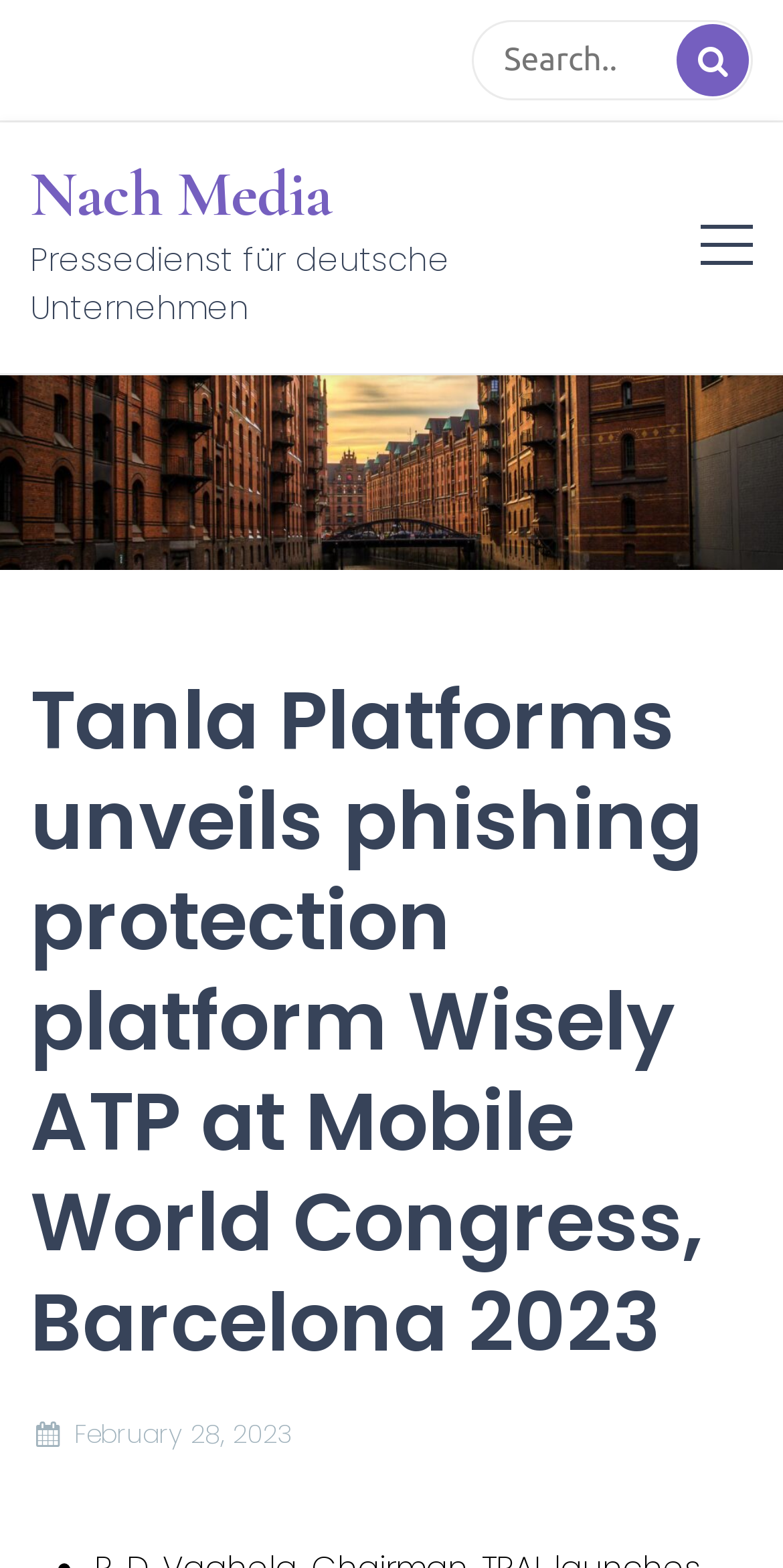Provide an in-depth caption for the contents of the webpage.

The webpage appears to be a news article or press release page. At the top, there is a search bar with a placeholder text "Search.." and a search button with a magnifying glass icon. To the left of the search bar, there is a link to "Nach Media" and a title "Pressedienst für deutsche Unternehmen" which translates to "Press service for German companies".

Below the search bar, there is a hamburger menu button that controls the primary menu. On the left side of the page, there is a large image that spans the entire width of the page. 

The main content of the page is a news article with a heading "Tanla Platforms unveils phishing protection platform Wisely ATP at Mobile World Congress, Barcelona 2023". The article is followed by a date "February 28, 2023" at the bottom of the page.